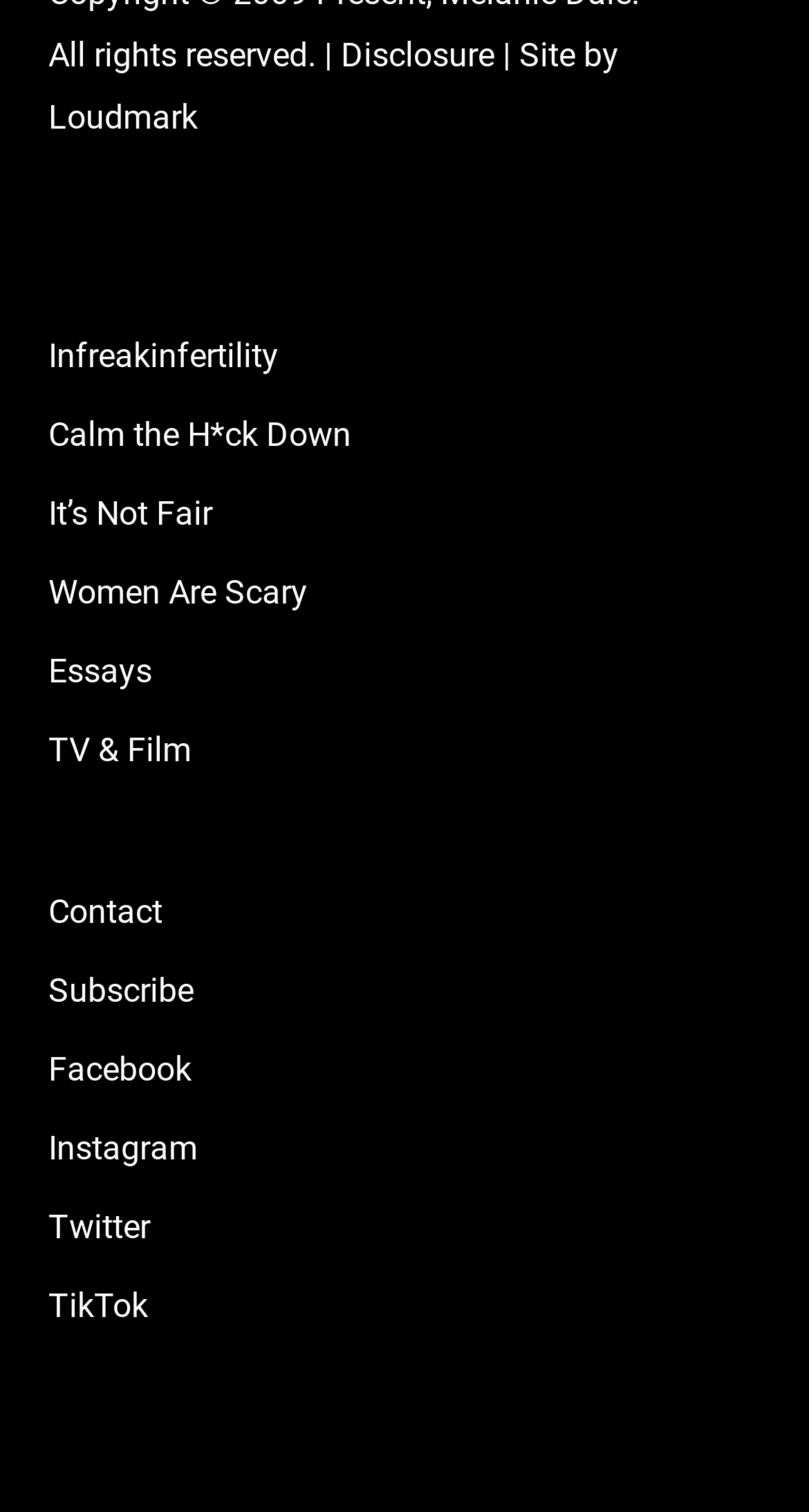Identify the bounding box coordinates of the area that should be clicked in order to complete the given instruction: "read Essays". The bounding box coordinates should be four float numbers between 0 and 1, i.e., [left, top, right, bottom].

[0.06, 0.424, 0.94, 0.465]